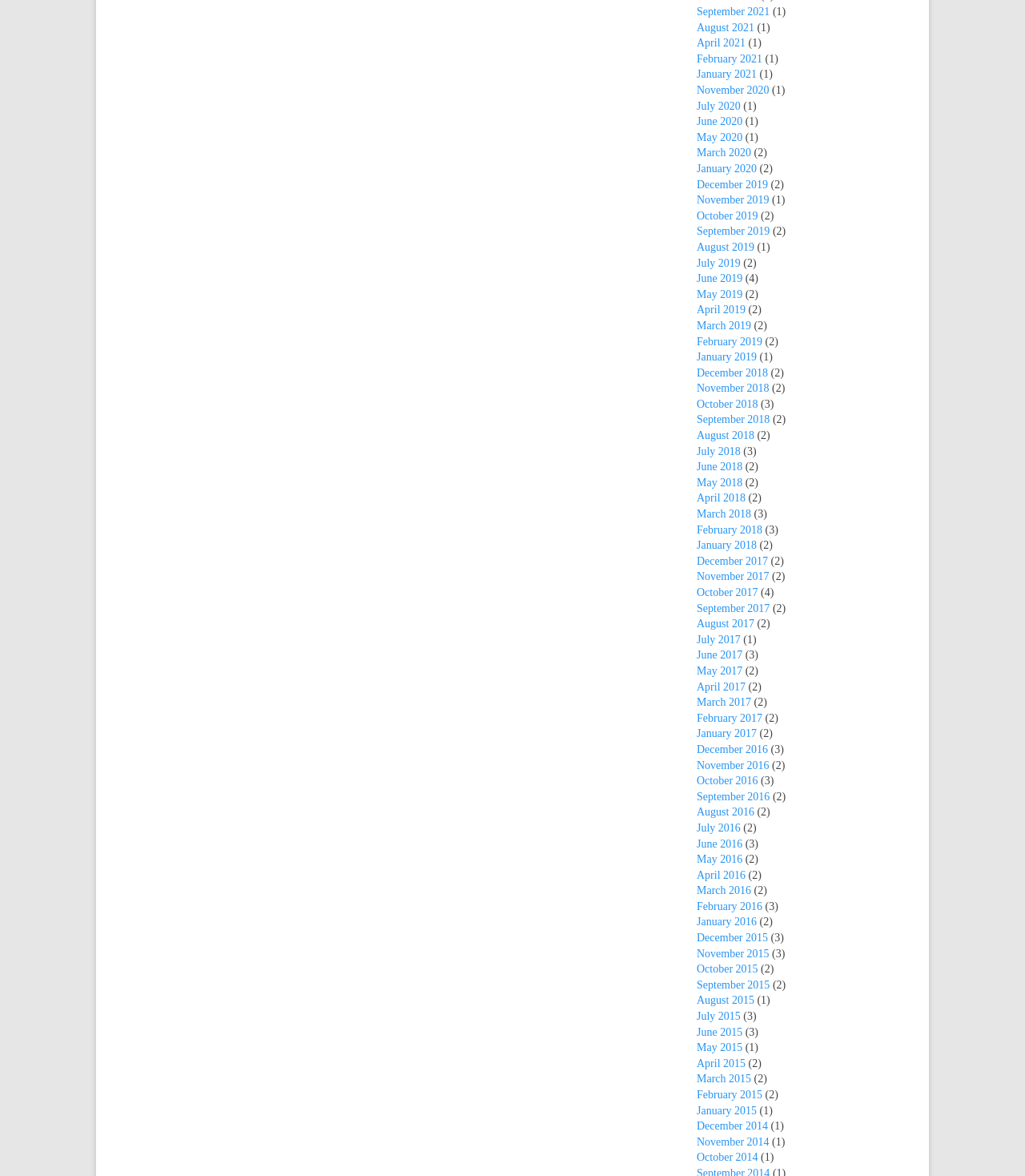Identify the bounding box coordinates of the part that should be clicked to carry out this instruction: "View September 2016".

[0.68, 0.672, 0.751, 0.682]